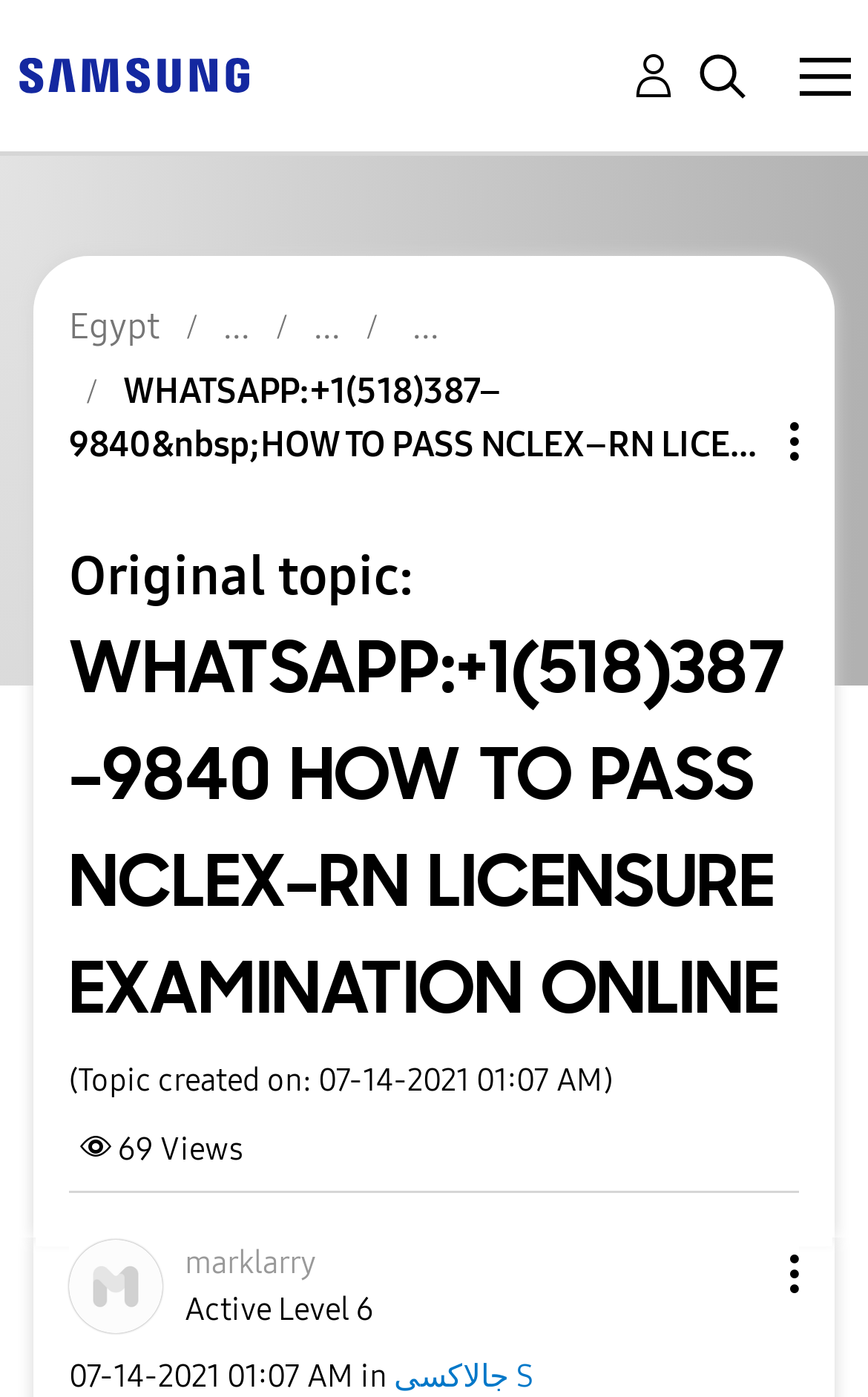Please use the details from the image to answer the following question comprehensively:
What is the name of the person who created the topic?

I found the answer by looking at the image element with the text 'marklarry' which is located at the bottom of the webpage, and then I found the corresponding link element with the text 'View Profile of marklarry'.